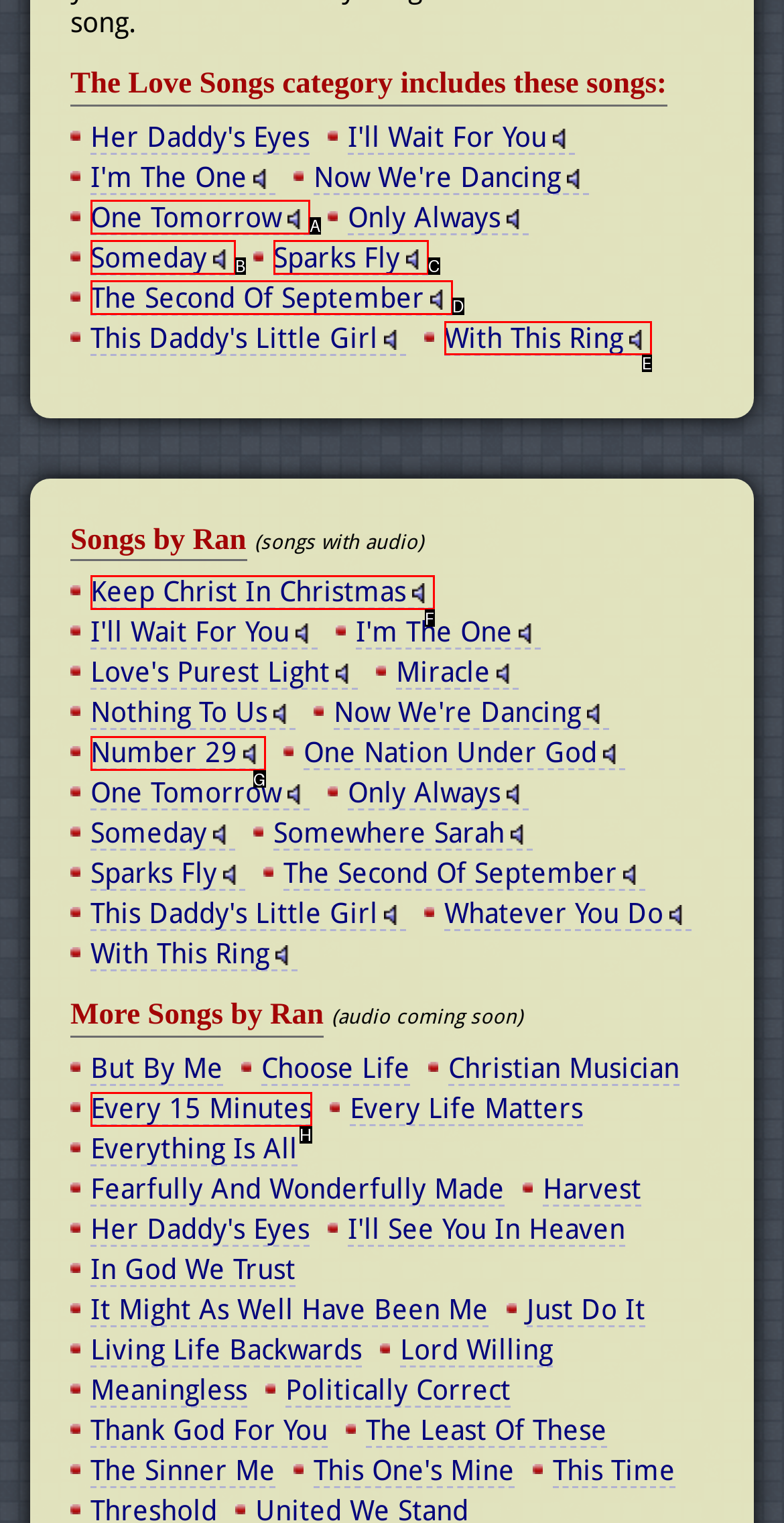Which UI element's letter should be clicked to achieve the task: Check out the song 'With This Ring'
Provide the letter of the correct choice directly.

E